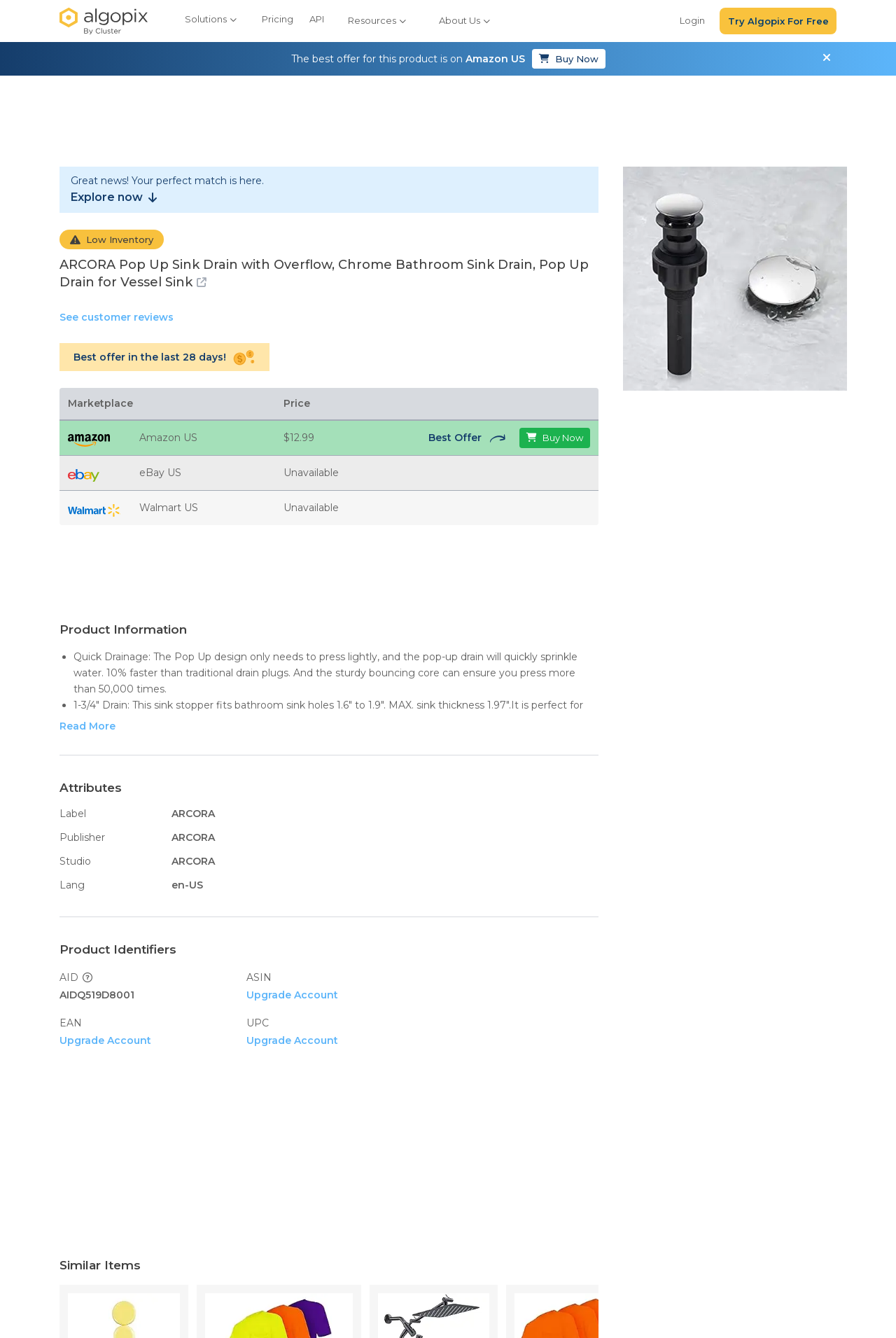Can you specify the bounding box coordinates for the region that should be clicked to fulfill this instruction: "Click the 'Try Algopix For Free' button".

[0.803, 0.006, 0.934, 0.026]